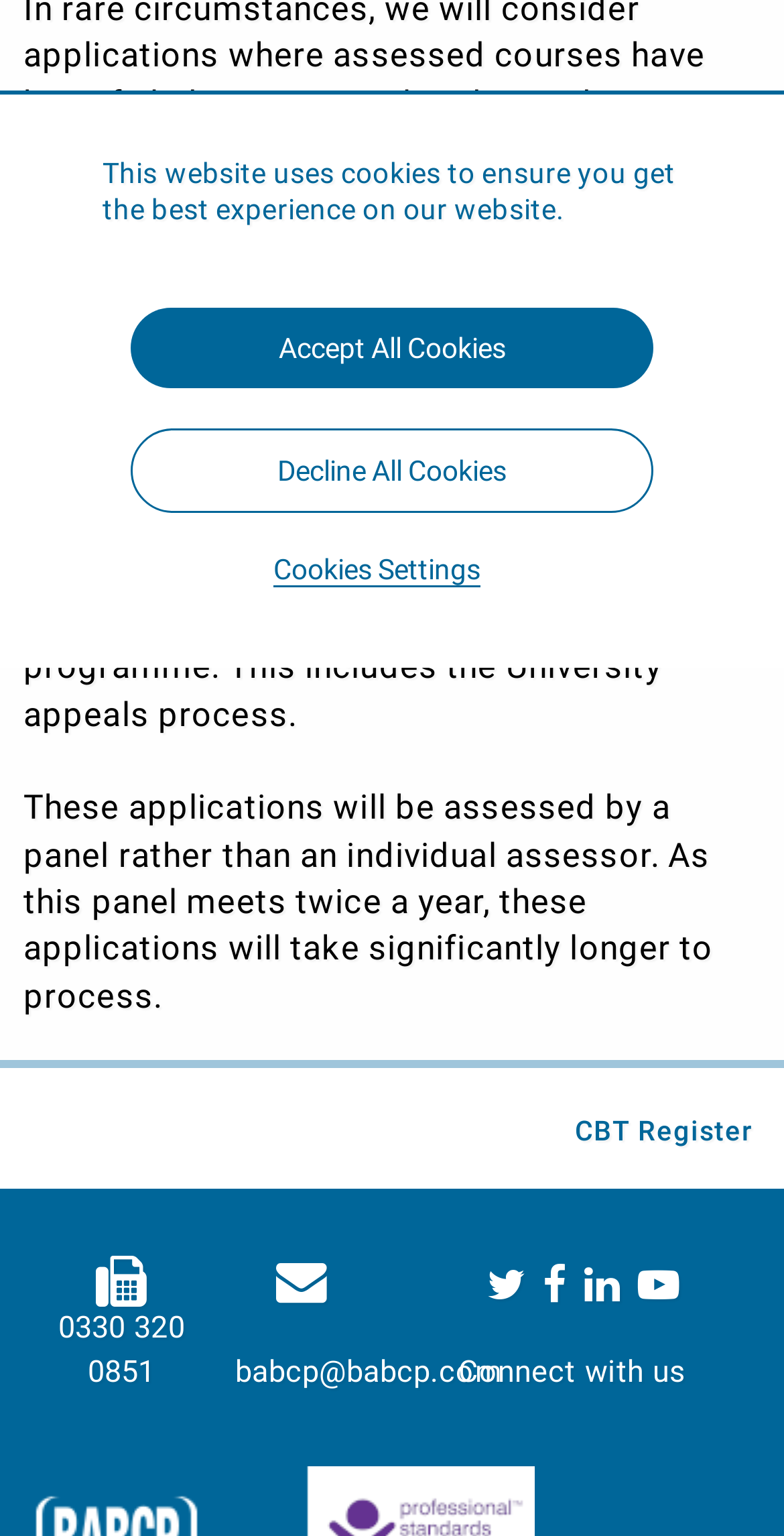Given the element description accreditation@babcp.com, identify the bounding box coordinates for the UI element on the webpage screenshot. The format should be (top-left x, top-left y, bottom-right x, bottom-right y), with values between 0 and 1.

[0.03, 0.238, 0.63, 0.263]